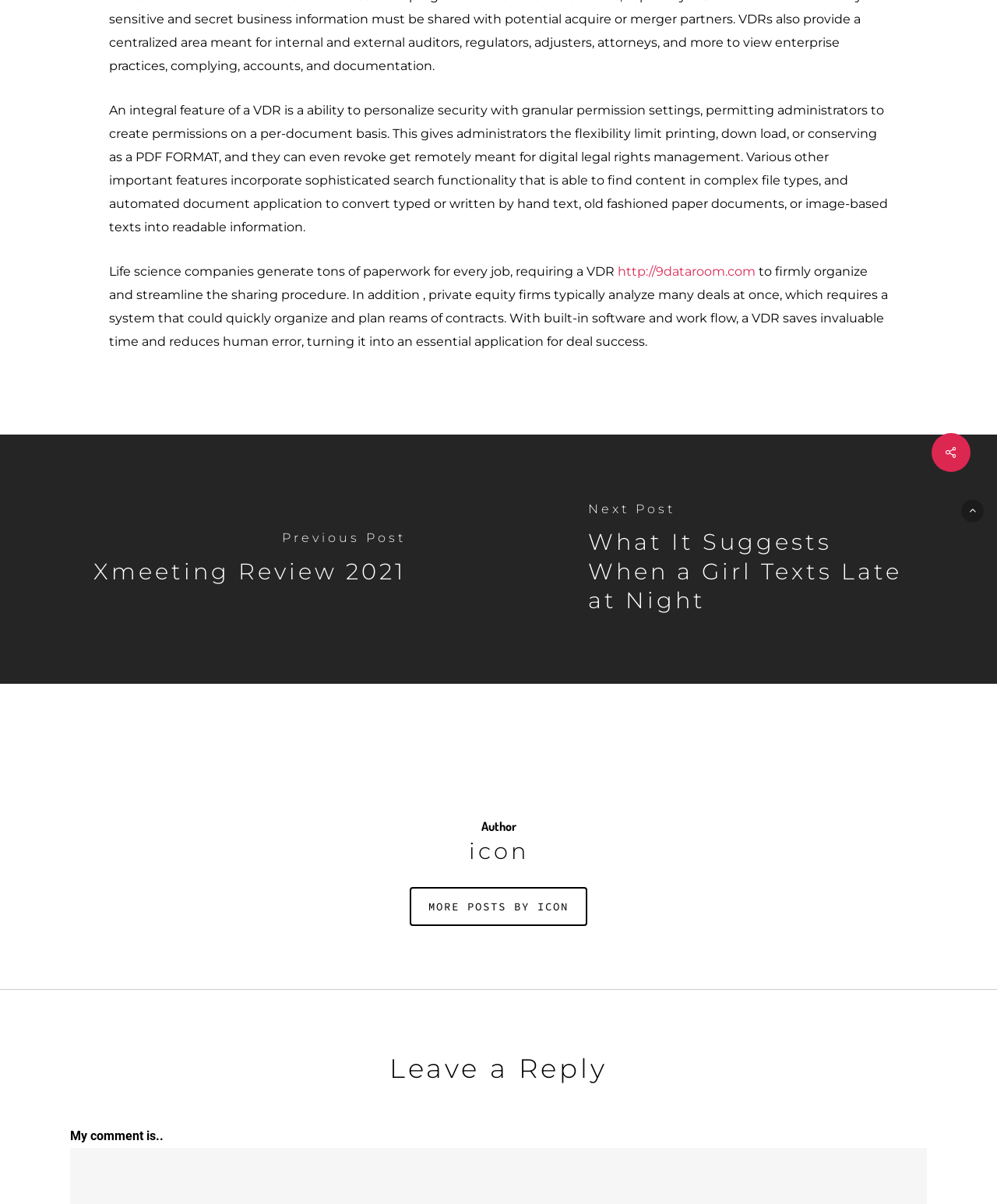Provide the bounding box coordinates of the HTML element described by the text: "Email: info@gumak.de".

[0.51, 0.206, 0.67, 0.218]